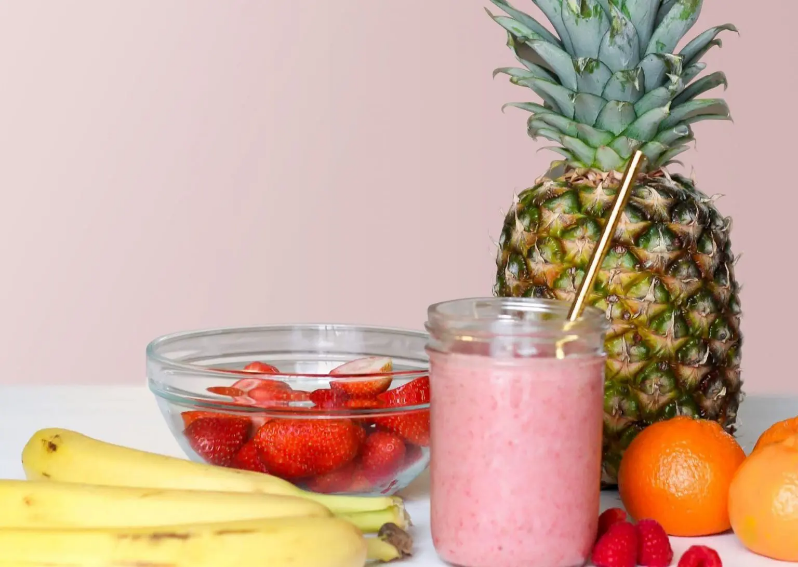Offer a meticulous description of the image.

This vibrant image showcases a colorful and healthy arrangement of fresh fruits and a smoothie, ideal for a sustainable snacking theme. Prominently featured is a ripe pineapple with its leafy crown, symbolizing tropical freshness. To the right, a clear bowl filled with luscious red strawberries adds a pop of color, while a glass jar containing a creamy pink smoothie sits at the center, complete with a gold straw for an elegant touch. Below, several bananas rest casually, complementing the scene alongside a few bright oranges and a handful of raspberries, creating an appealing and inviting display. The soft pink background enhances the freshness and vibrancy of the fruits, making this image a perfect representation of nutritious and sustainable eating.